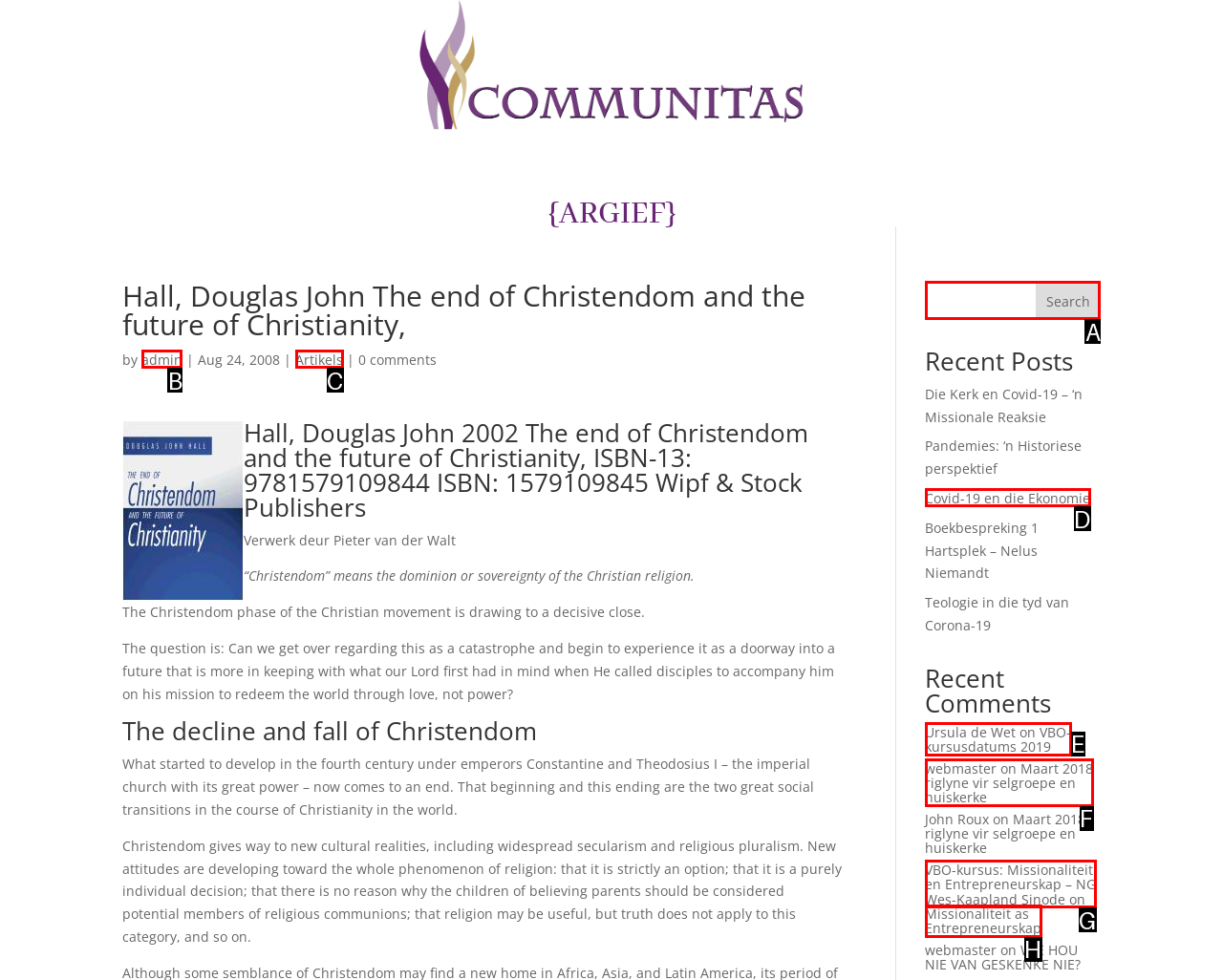Select the proper UI element to click in order to perform the following task: Click on the link 'admin'. Indicate your choice with the letter of the appropriate option.

B